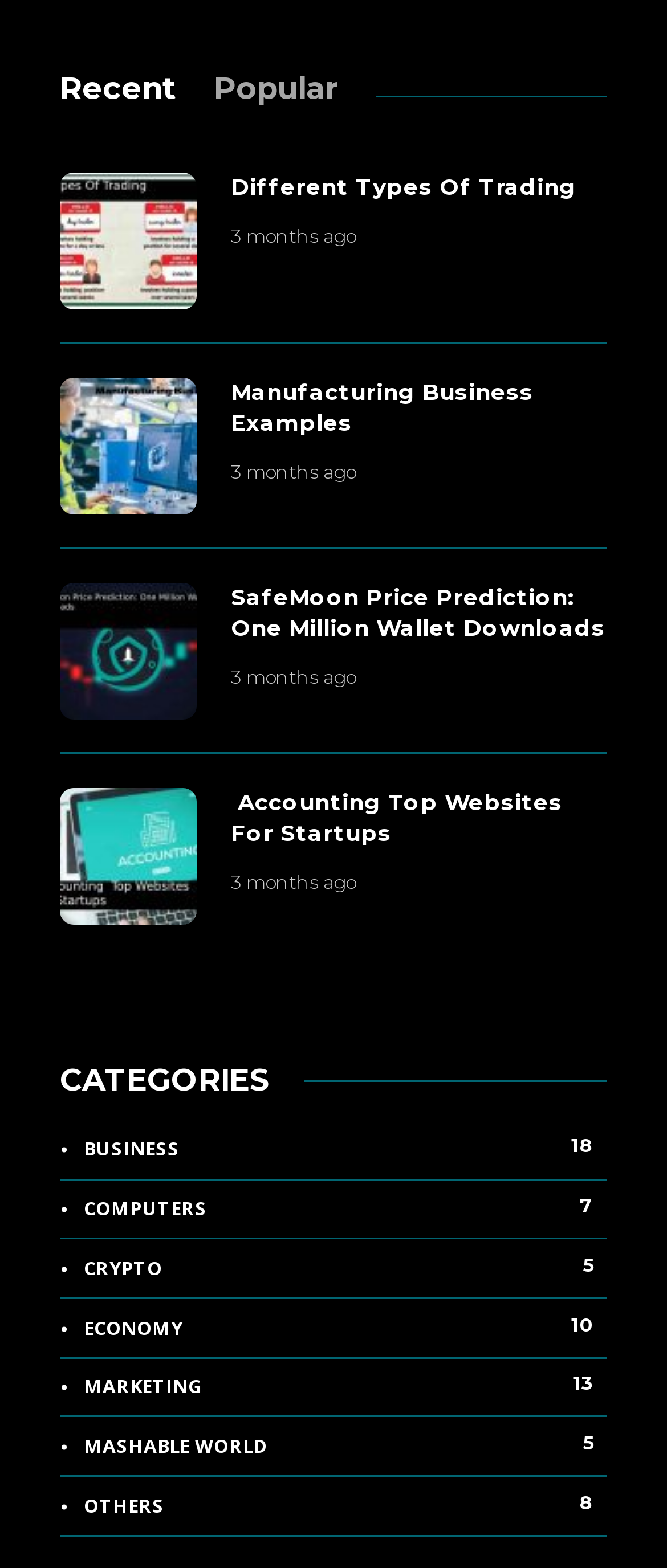Highlight the bounding box coordinates of the element you need to click to perform the following instruction: "View the CATEGORIES section."

[0.09, 0.677, 0.91, 0.701]